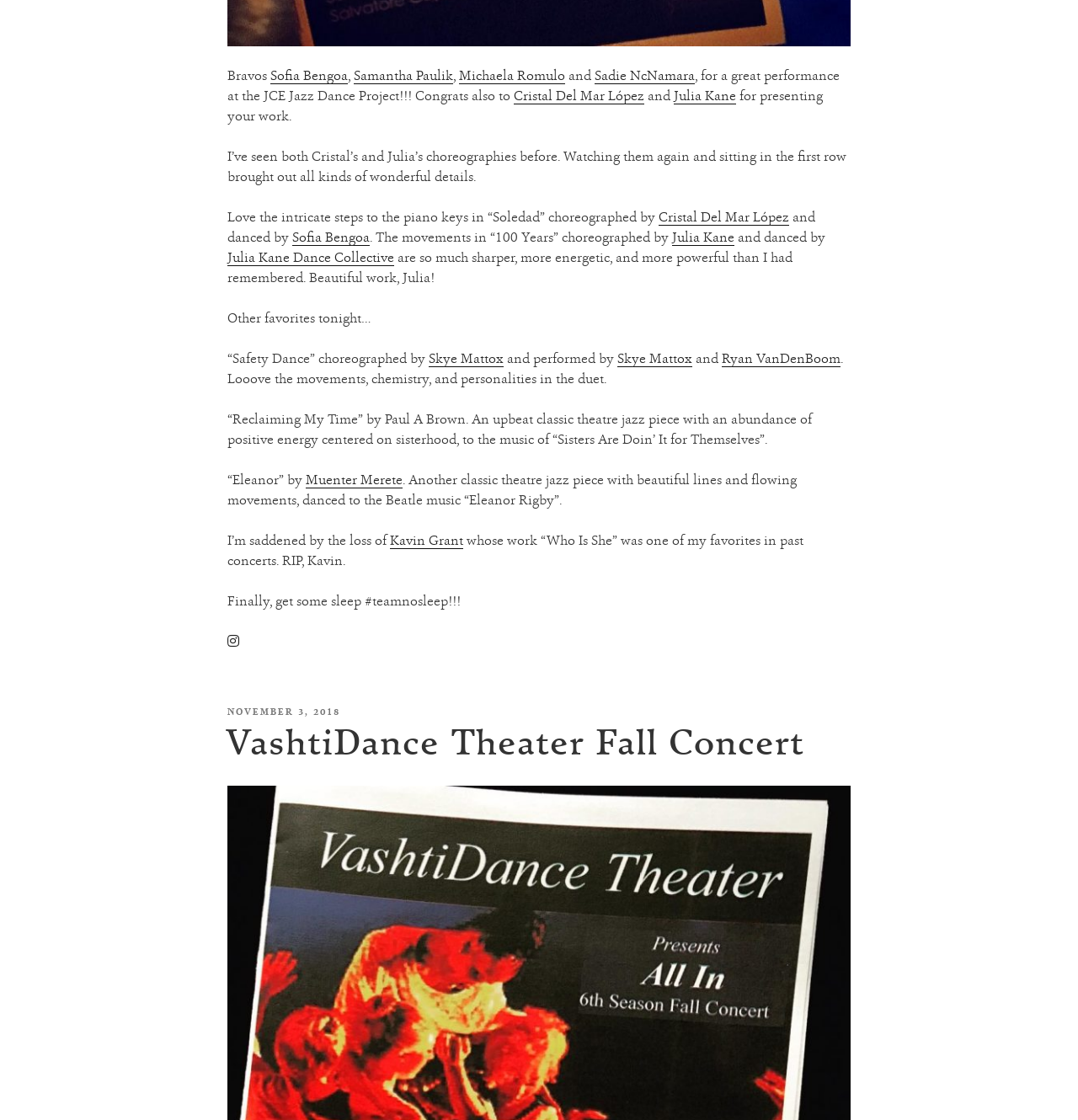Please respond to the question using a single word or phrase:
What is the date of the concert?

November 3, 2018